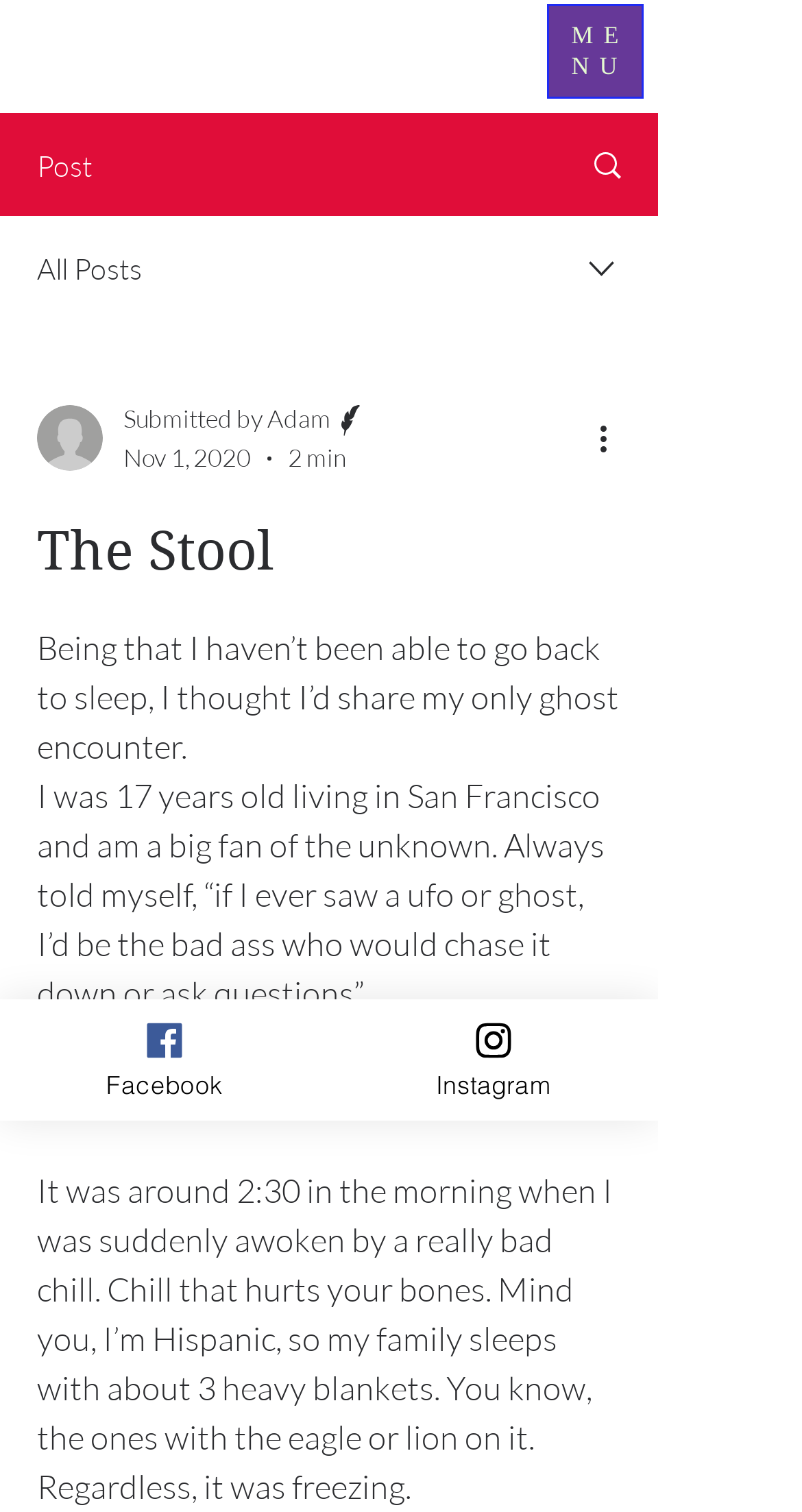Find the bounding box of the UI element described as follows: "aria-label="More actions"".

[0.738, 0.273, 0.8, 0.306]